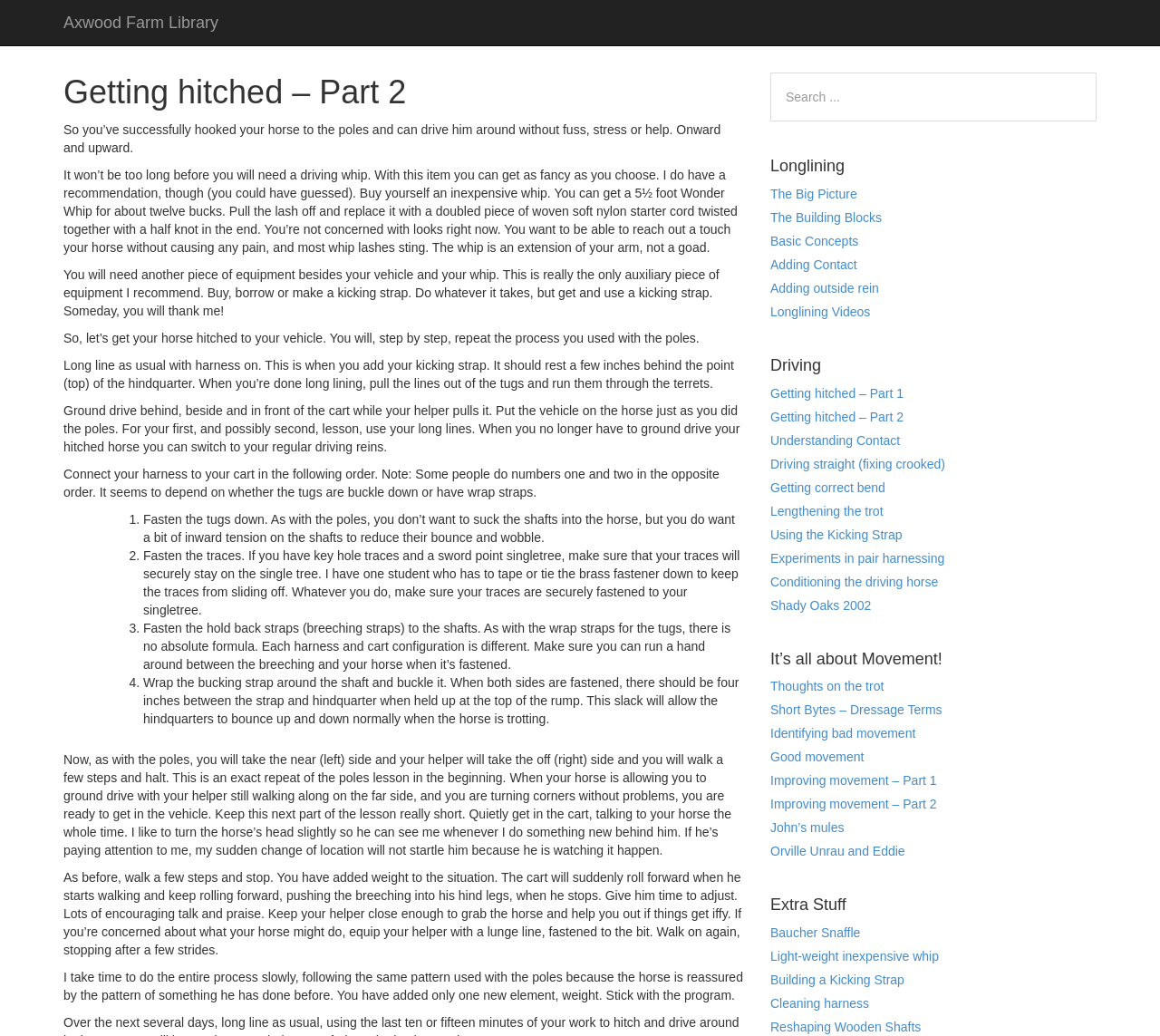Identify and provide the text of the main header on the webpage.

Getting hitched – Part 2